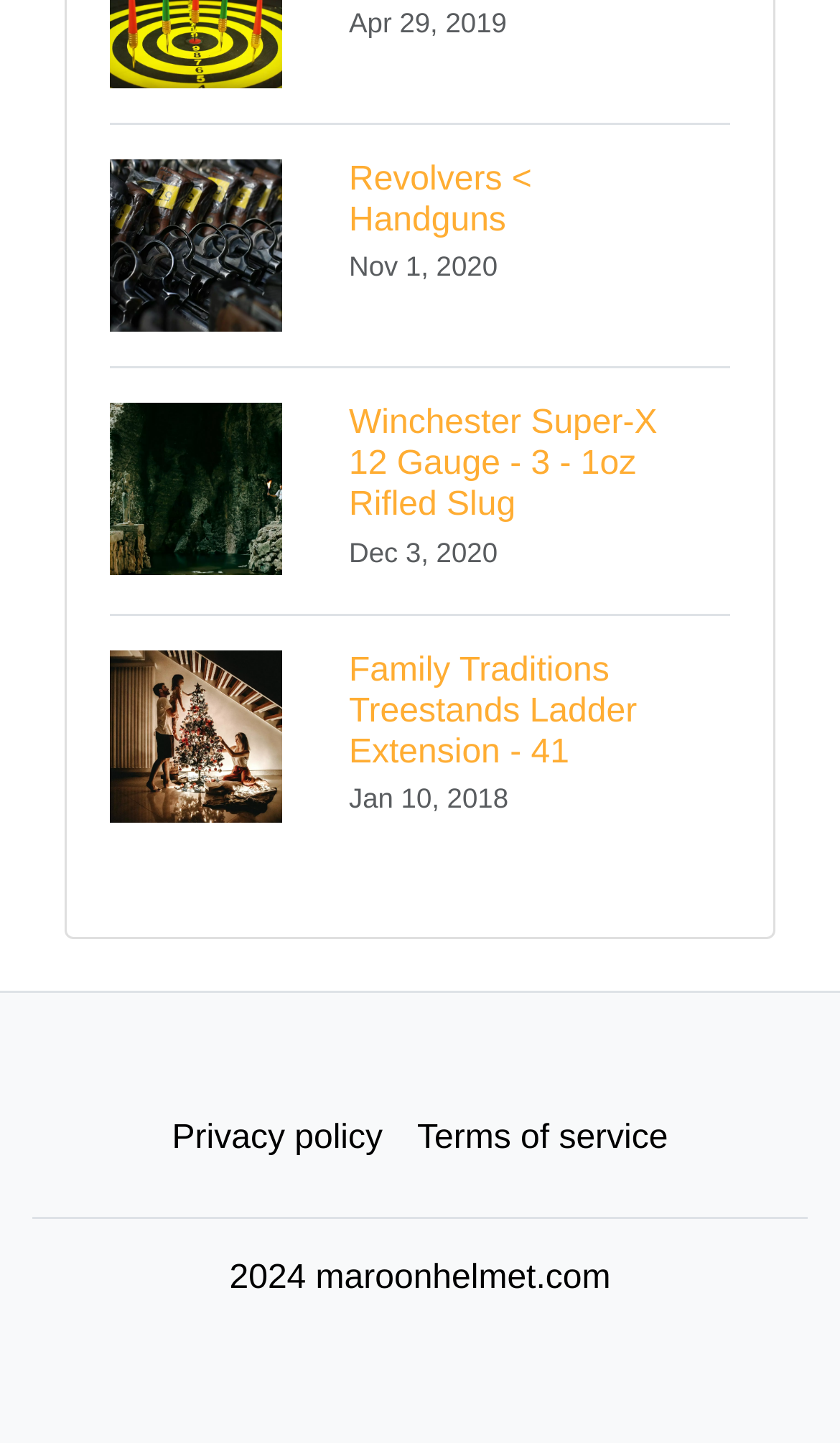Provide a brief response to the question below using a single word or phrase: 
What is the date of the oldest product listed?

Jan 10, 2018